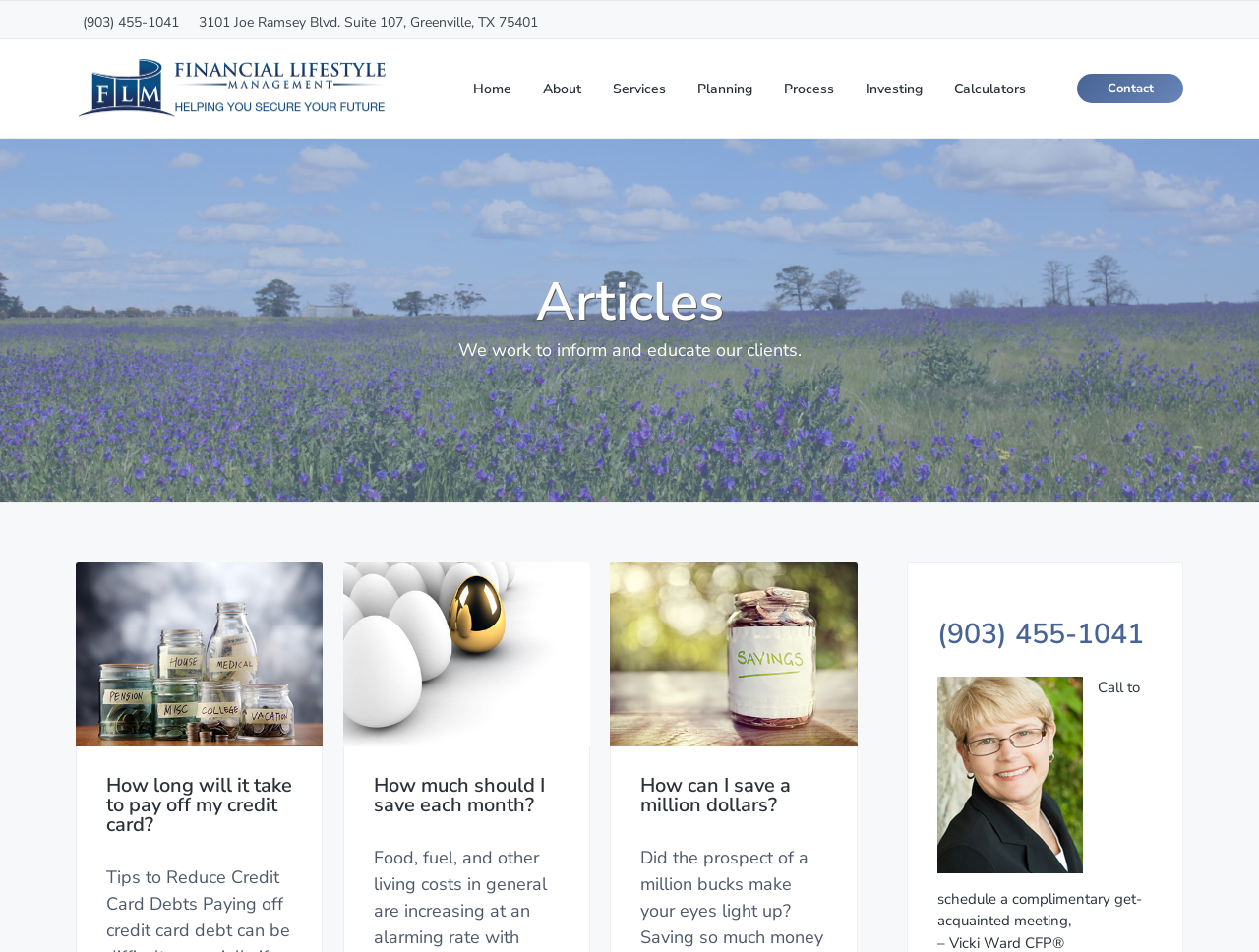Construct a thorough caption encompassing all aspects of the webpage.

The webpage is a financial advisor blog that provides news and articles related to financial planning. At the top left corner, there is a contact information section displaying the phone number and address of the financial advisor. Next to it, there is a link to the main website, "Financial Lifestyle Management Greenville Texas – Vicki Ward", accompanied by an image.

Below the contact information, there is a main navigation menu with links to various sections, including "Home", "About", "Services", "Planning", "Process", "Investing", "Calculators", and "Contact". These links are aligned horizontally and take up most of the width of the page.

The main content area is divided into two sections. On the left, there is a section titled "Articles" that features a brief introduction to the blog's purpose, stating that it aims to inform and educate clients. Below this introduction, there are three article links, each with a heading that asks a financial question, such as "How long will it take to pay off my credit card?" and "How can I save a million dollars?".

On the right side, there is a primary sidebar section that displays the phone number again, accompanied by an image of a financial advisor. Below this, there is a call-to-action text encouraging visitors to schedule a complimentary meeting.

Overall, the webpage has a simple and organized layout, with a focus on providing easy access to various sections and articles related to financial planning.